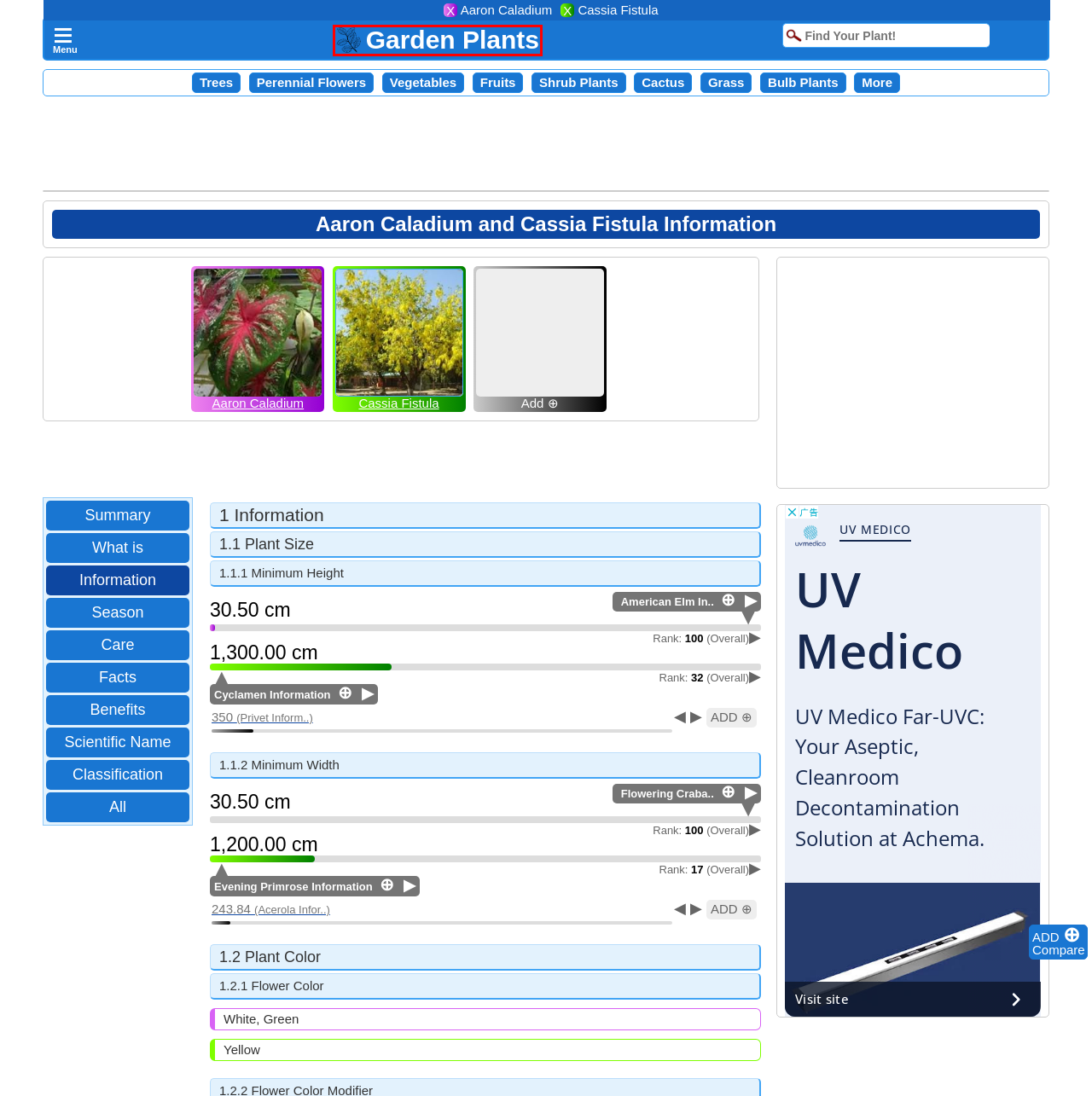Given a screenshot of a webpage with a red bounding box highlighting a UI element, determine which webpage description best matches the new webpage that appears after clicking the highlighted element. Here are the candidates:
A. Acerola Information
B. List of Vegetables List | Benefits of List of Vegetables
C. Bulb Plants List | Benefits of Bulb Plants
D. Garden Plants | Ornamental Plants | Compare Garden Plants
E. Grass Plants List | Benefits of Grass Plants
F. Perennial Flowers List | Benefits of Perennial Flowers
G. Cassia Fistula Information
H. Fruits List | Benefits of Fruits

D